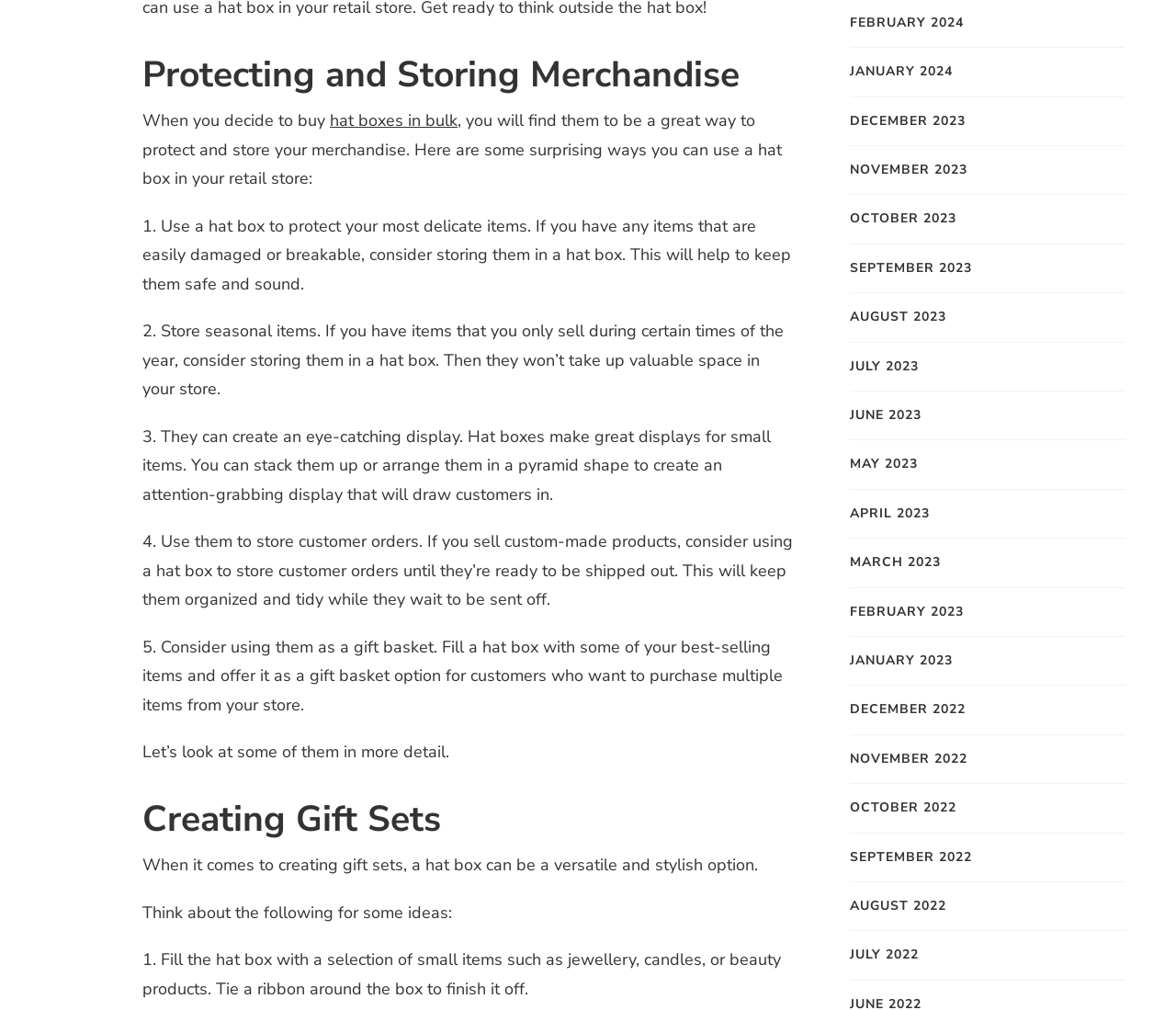Can you find the bounding box coordinates for the element that needs to be clicked to execute this instruction: "View 'FEBRUARY 2024'"? The coordinates should be given as four float numbers between 0 and 1, i.e., [left, top, right, bottom].

[0.723, 0.013, 0.82, 0.033]